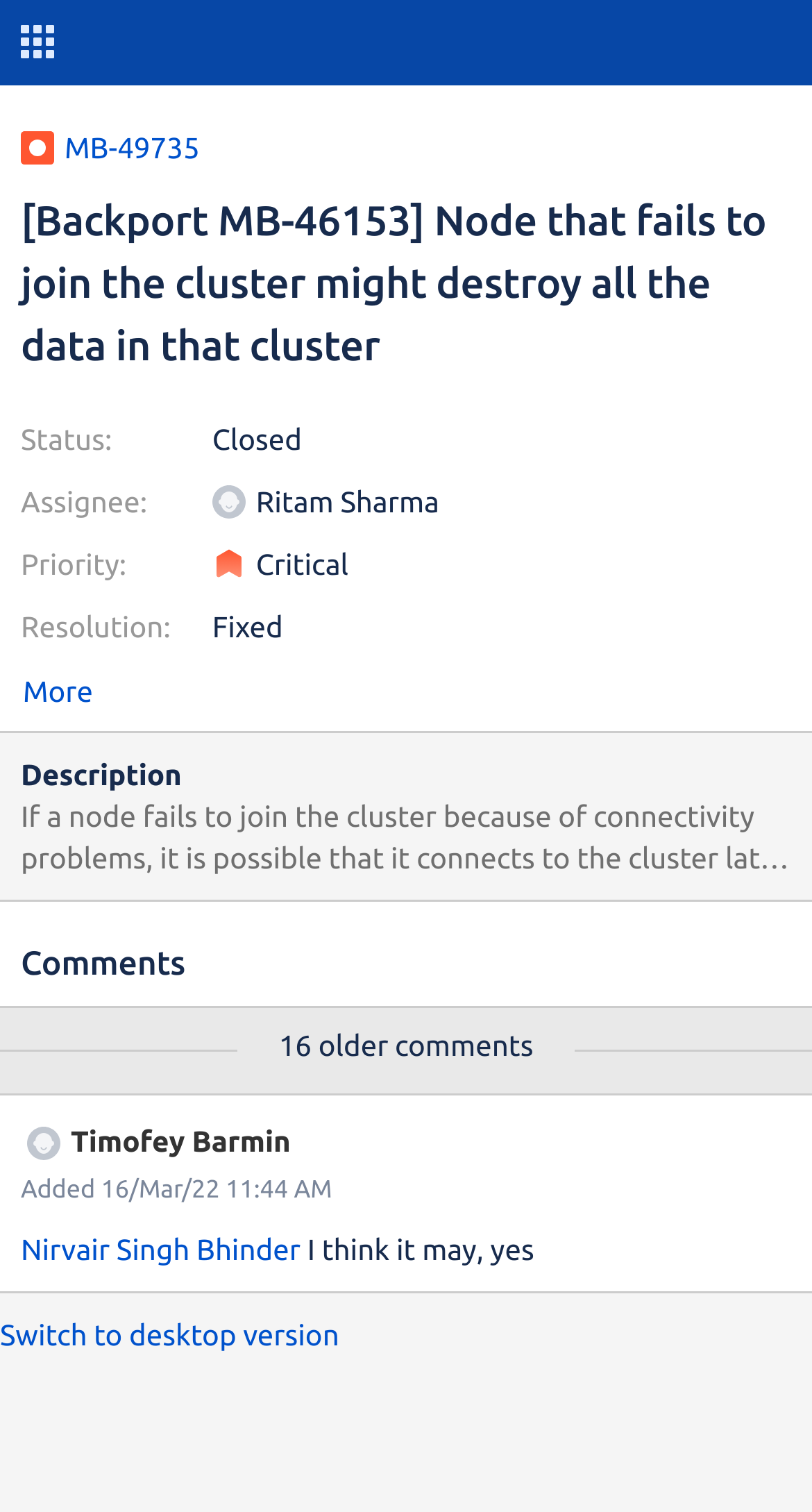Give the bounding box coordinates for the element described as: "Switch to desktop version".

[0.0, 0.871, 0.418, 0.893]